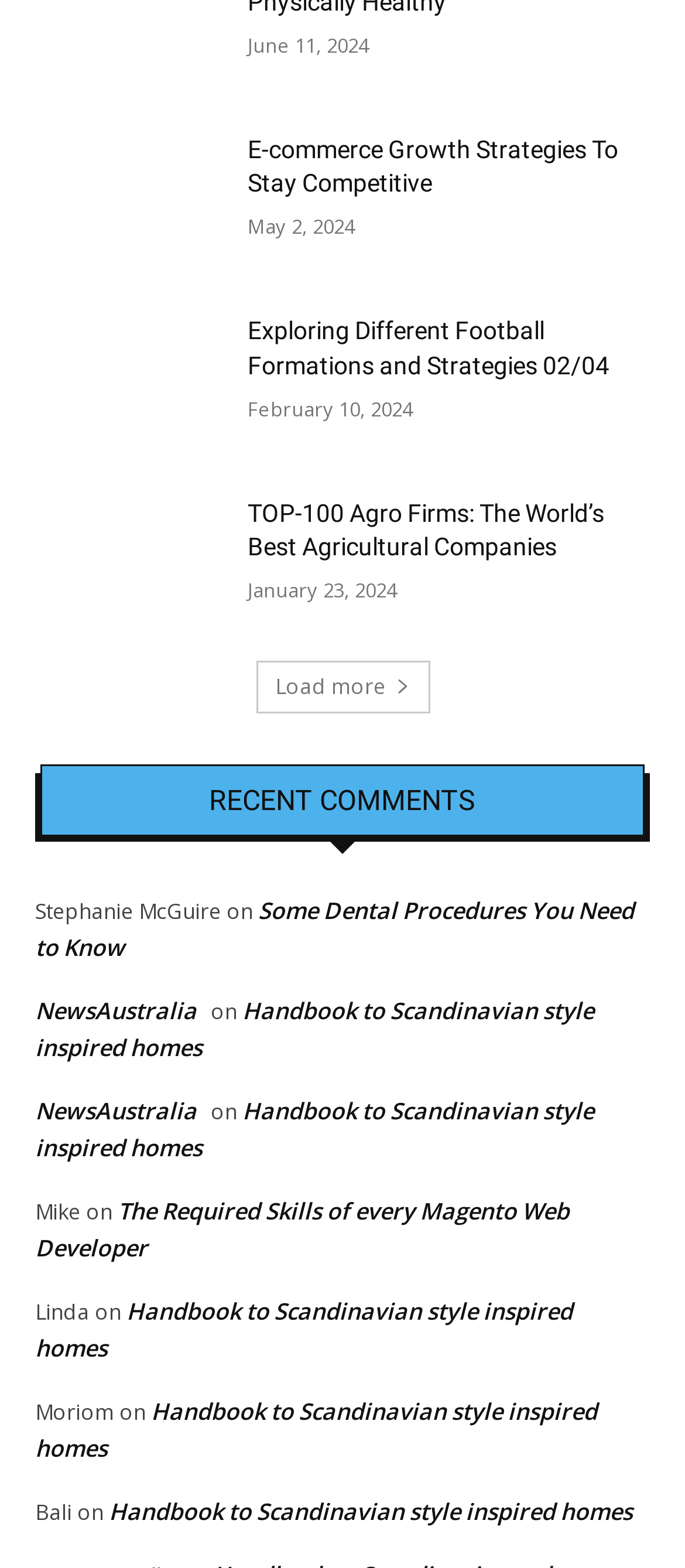Reply to the question with a single word or phrase:
What is the date of the first article?

June 11, 2024